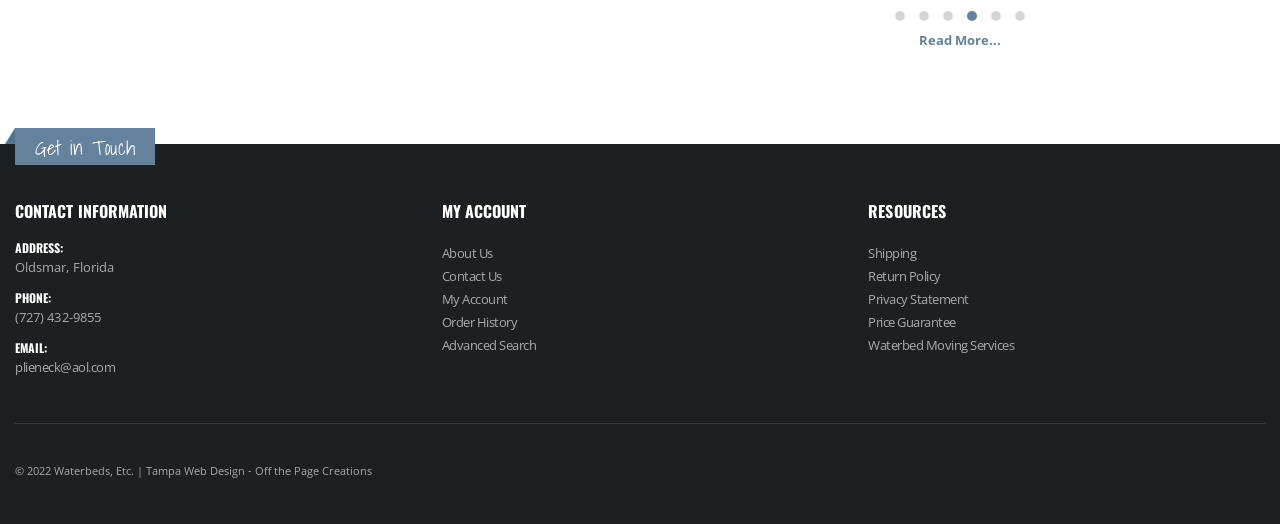Analyze the image and provide a detailed answer to the question: What is the email address of the company?

I found the email address by looking at the 'CONTACT INFORMATION' section, where it says 'EMAIL:' followed by a link to 'plieneck@aol.com'.